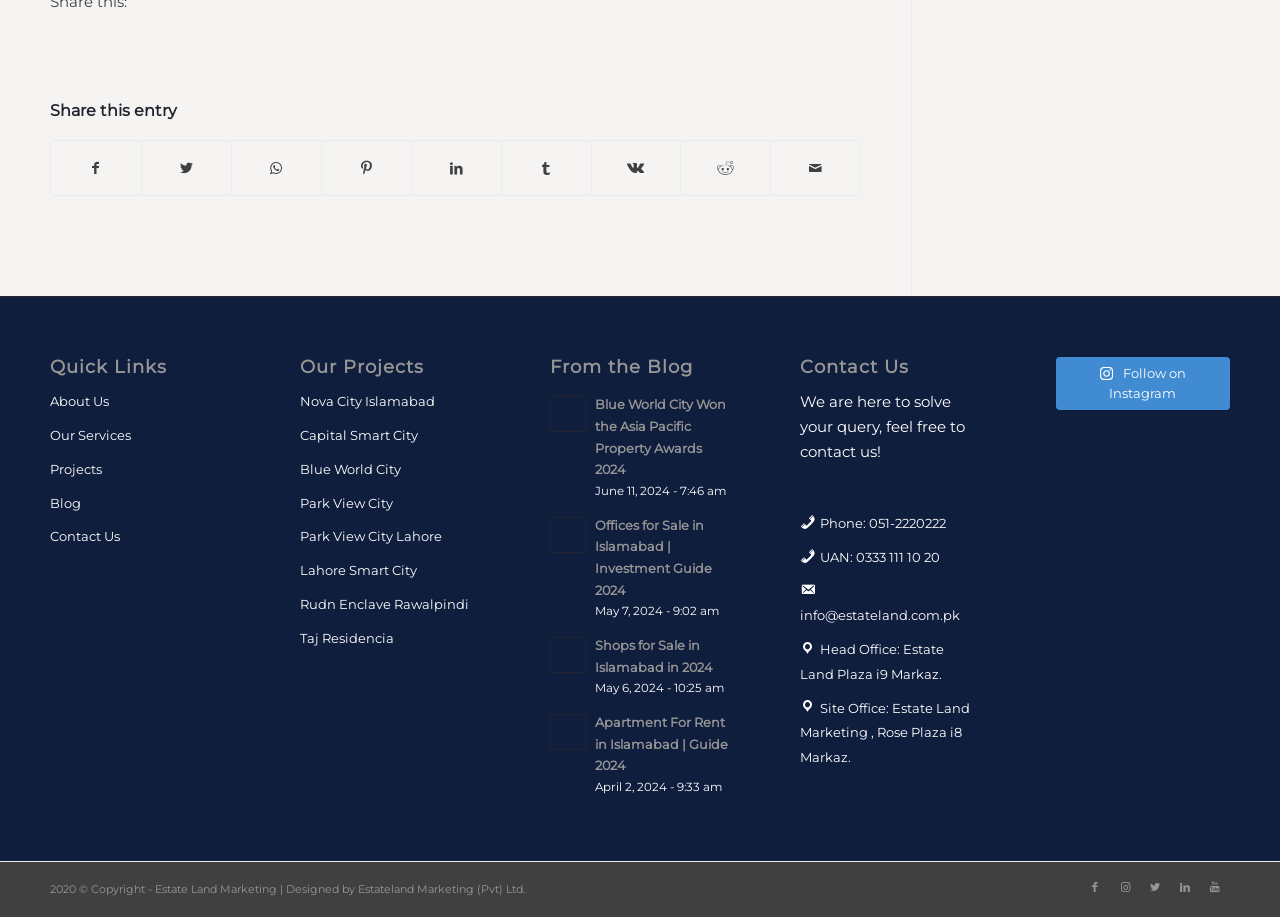Determine the bounding box coordinates of the region that needs to be clicked to achieve the task: "Share on Facebook".

[0.04, 0.153, 0.11, 0.213]